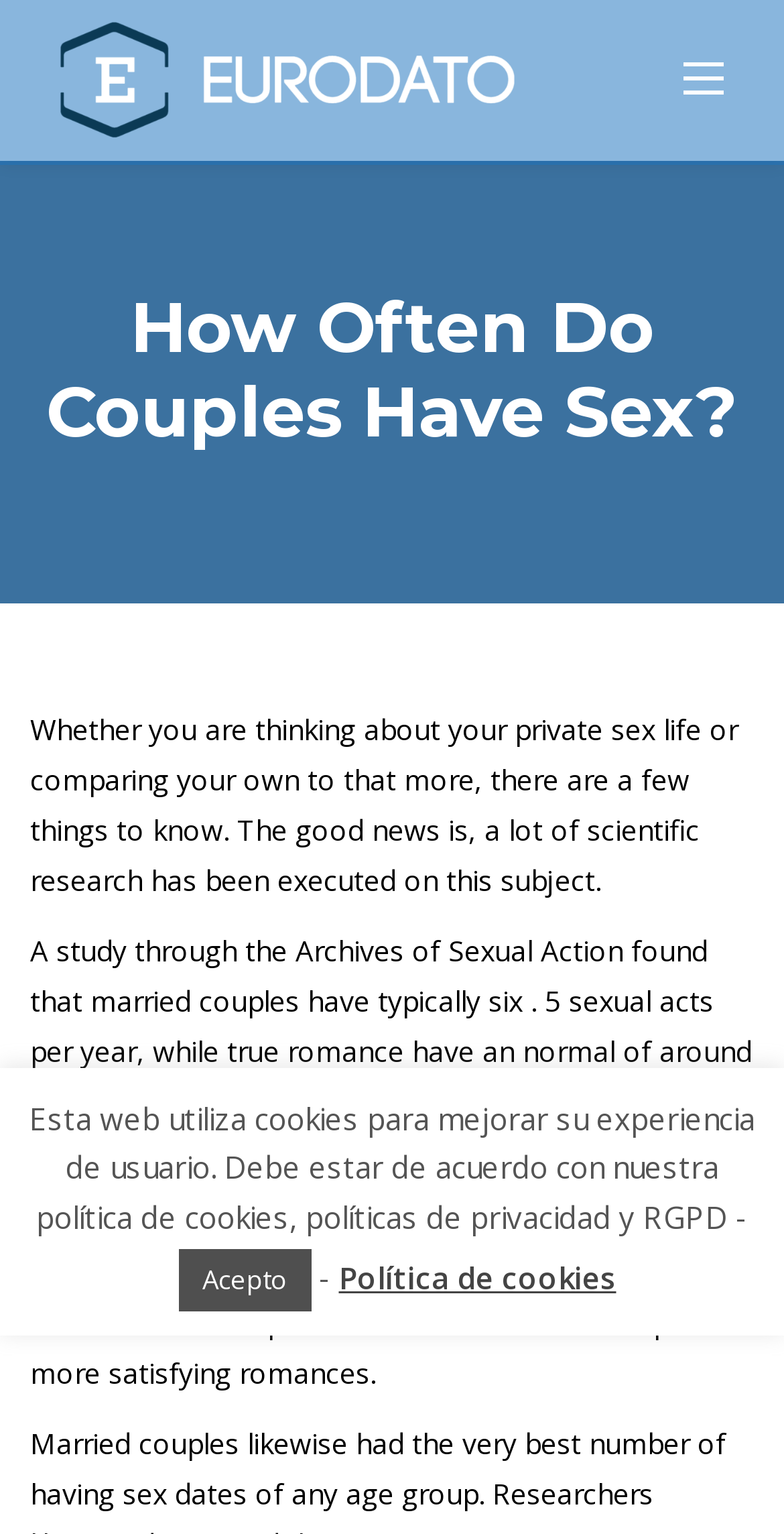How many people were studied in the research?
Kindly give a detailed and elaborate answer to the question.

The webpage states that the experts studied over 26,000 persons between the ages of 20 and 30, as part of the research on sexual behavior.